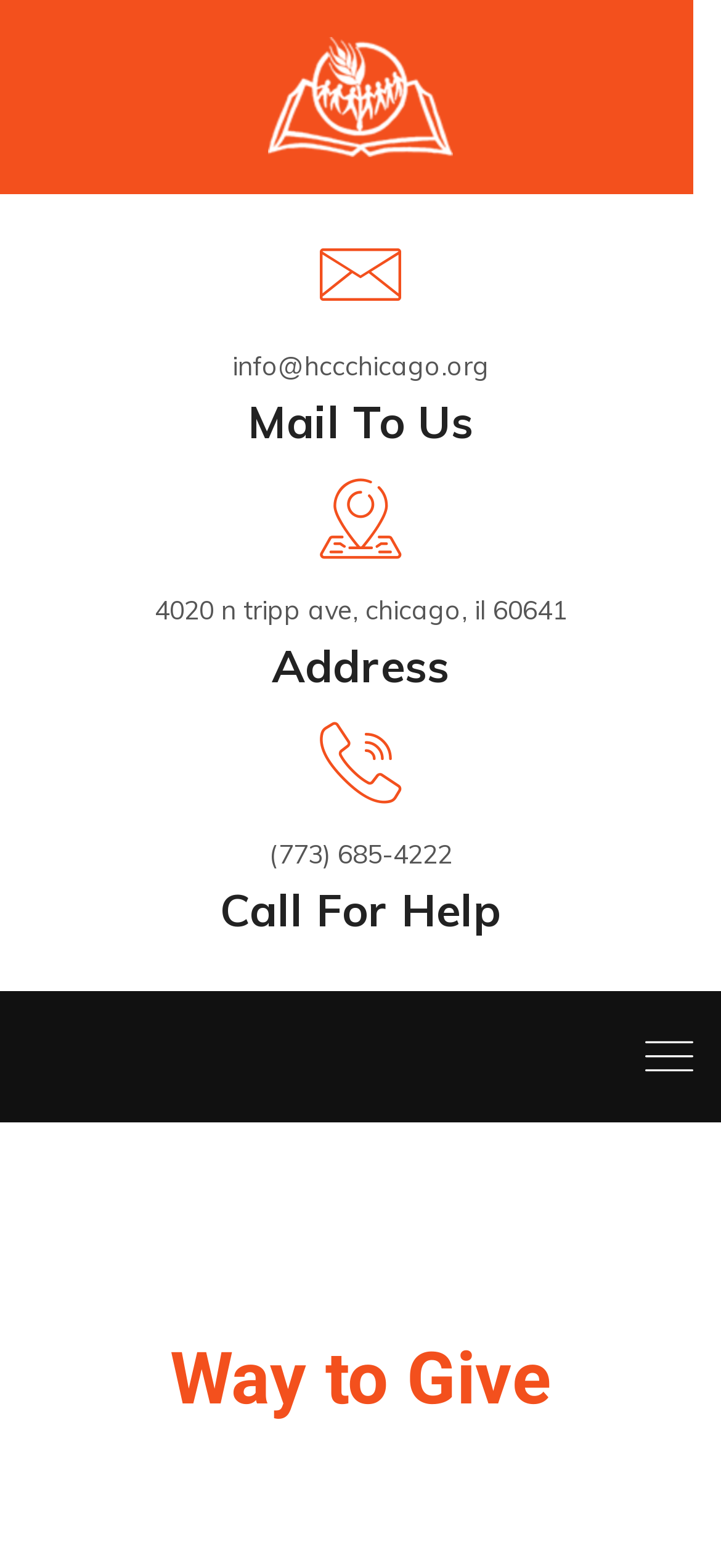Describe all significant elements and features of the webpage.

The webpage is about Giving at Harvest Christian Center. At the top left, there is a logo of Harvest Christian Center, which is an image with a link. Below the logo, there is a section with contact information, including an email address "info@hccchicago.org" and a "Mail To Us" label. To the right of the email address, there is a physical address "4020 n tripp ave, chicago, il 60641" with a label "Address" above it. Below the address, there is a phone number "(773) 685-4222" with a label "Call For Help". At the bottom of the page, there is a heading "Way to Give", which is likely the main content of the page.